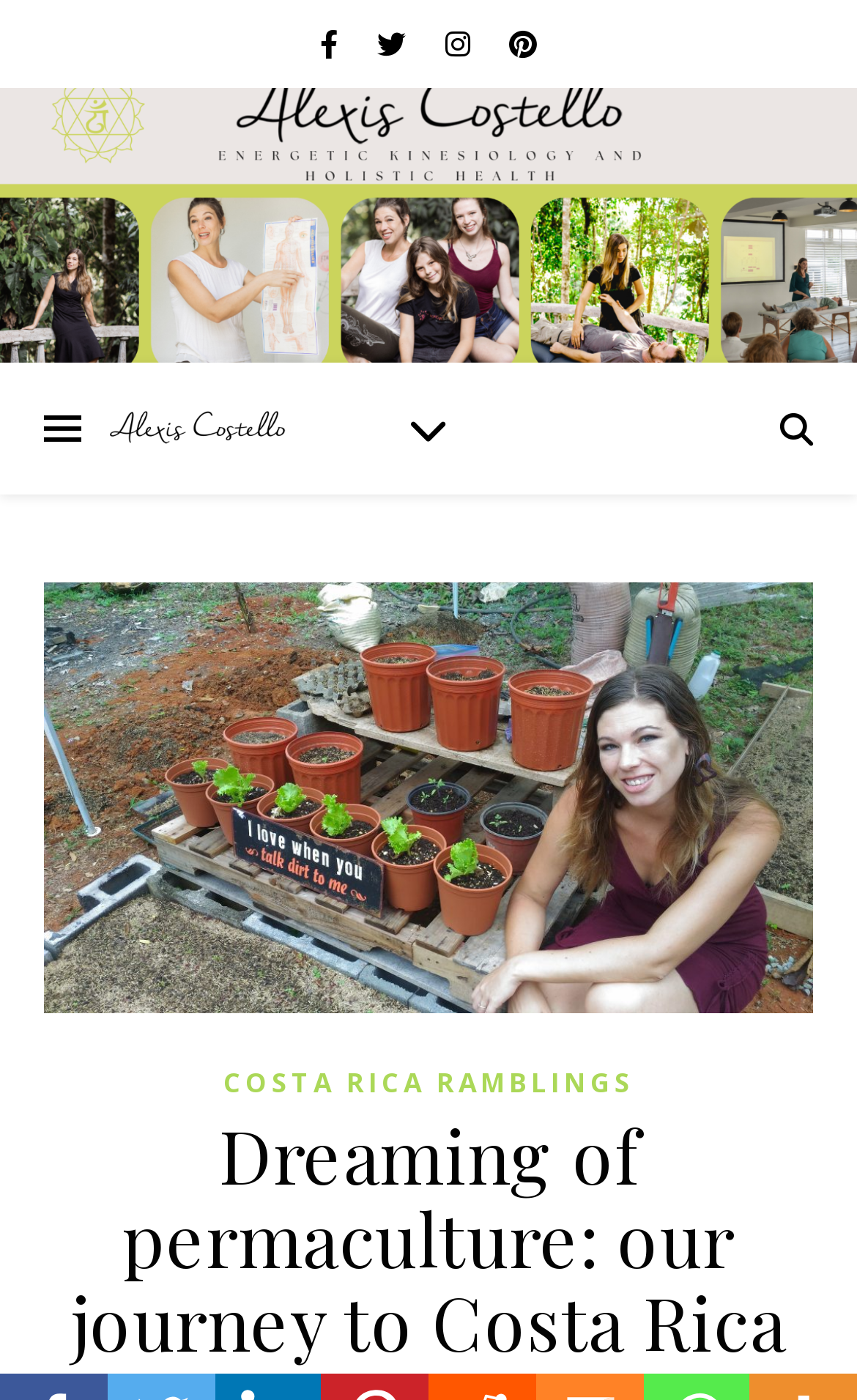What is the shape of the first icon?
Kindly offer a comprehensive and detailed response to the question.

The first icon is represented by '' and its bounding box coordinates are [0.373, 0.017, 0.401, 0.046], which indicates a square shape.